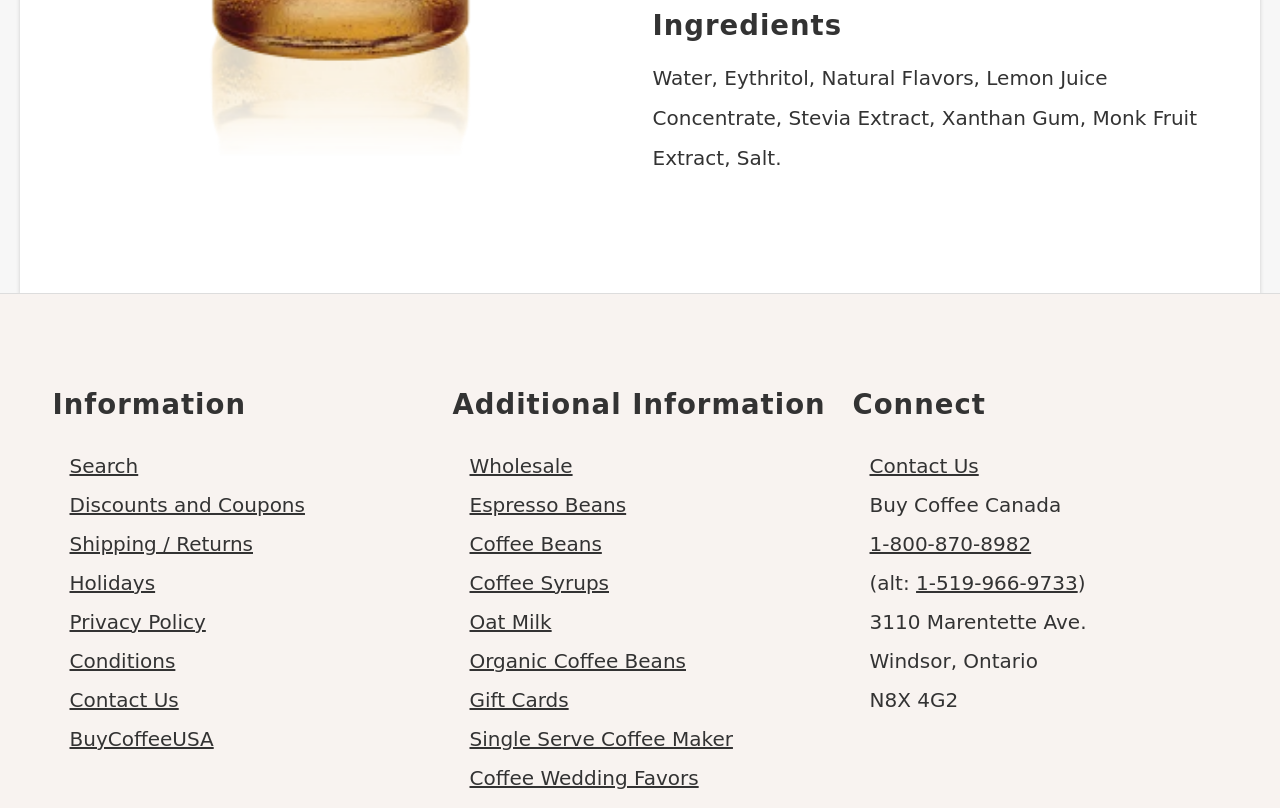What is the main ingredient of the product?
Using the image provided, answer with just one word or phrase.

Water